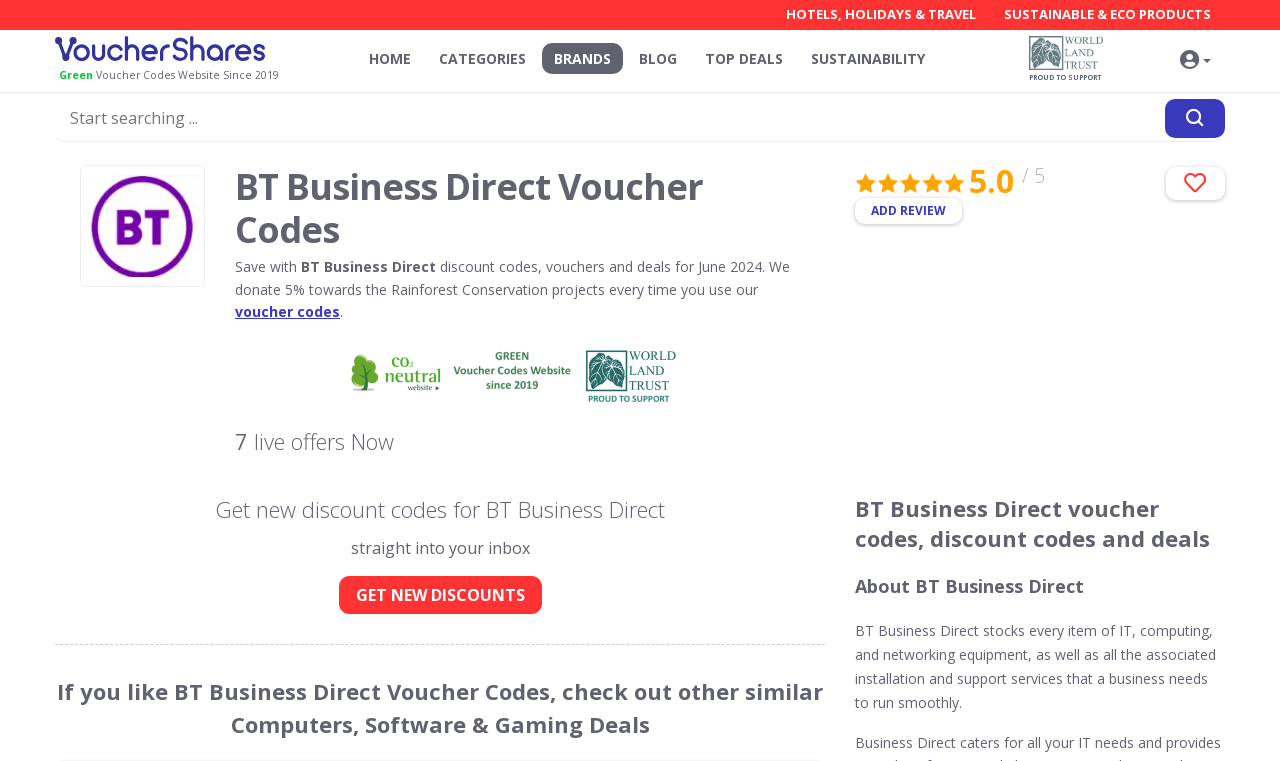Reply to the question with a single word or phrase:
What is the rating of BT Business Direct?

5.0